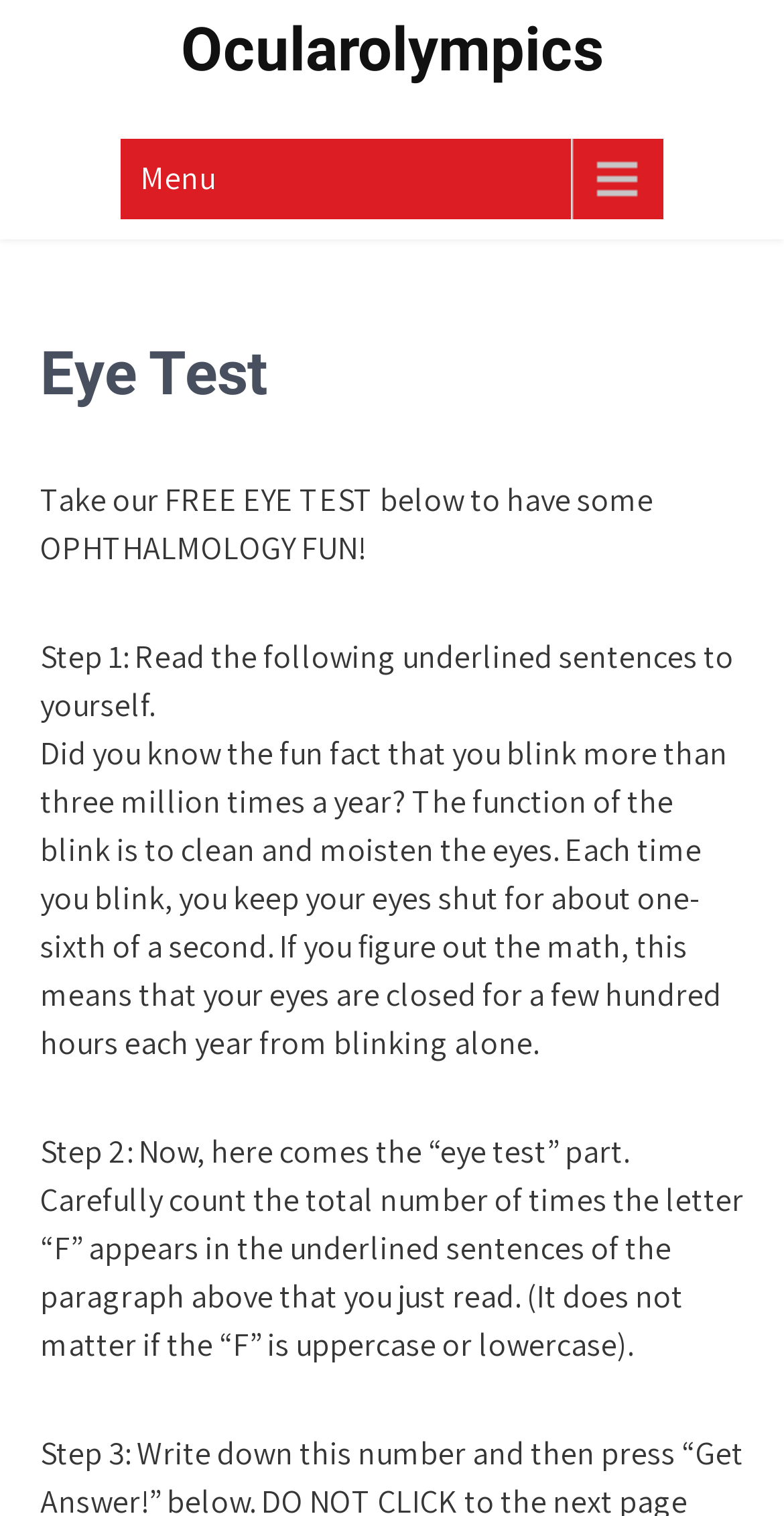Provide the bounding box coordinates of the UI element this sentence describes: "Menu".

[0.154, 0.092, 0.846, 0.145]